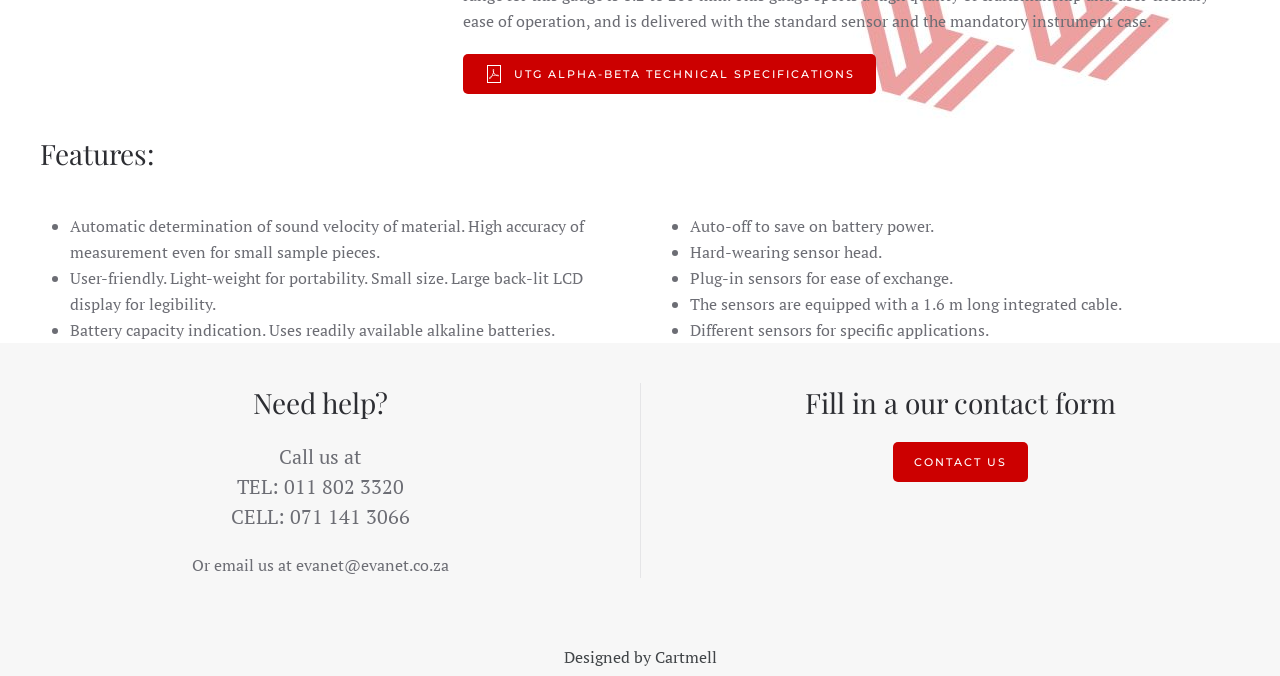Can you find the bounding box coordinates for the UI element given this description: "Technology"? Provide the coordinates as four float numbers between 0 and 1: [left, top, right, bottom].

None